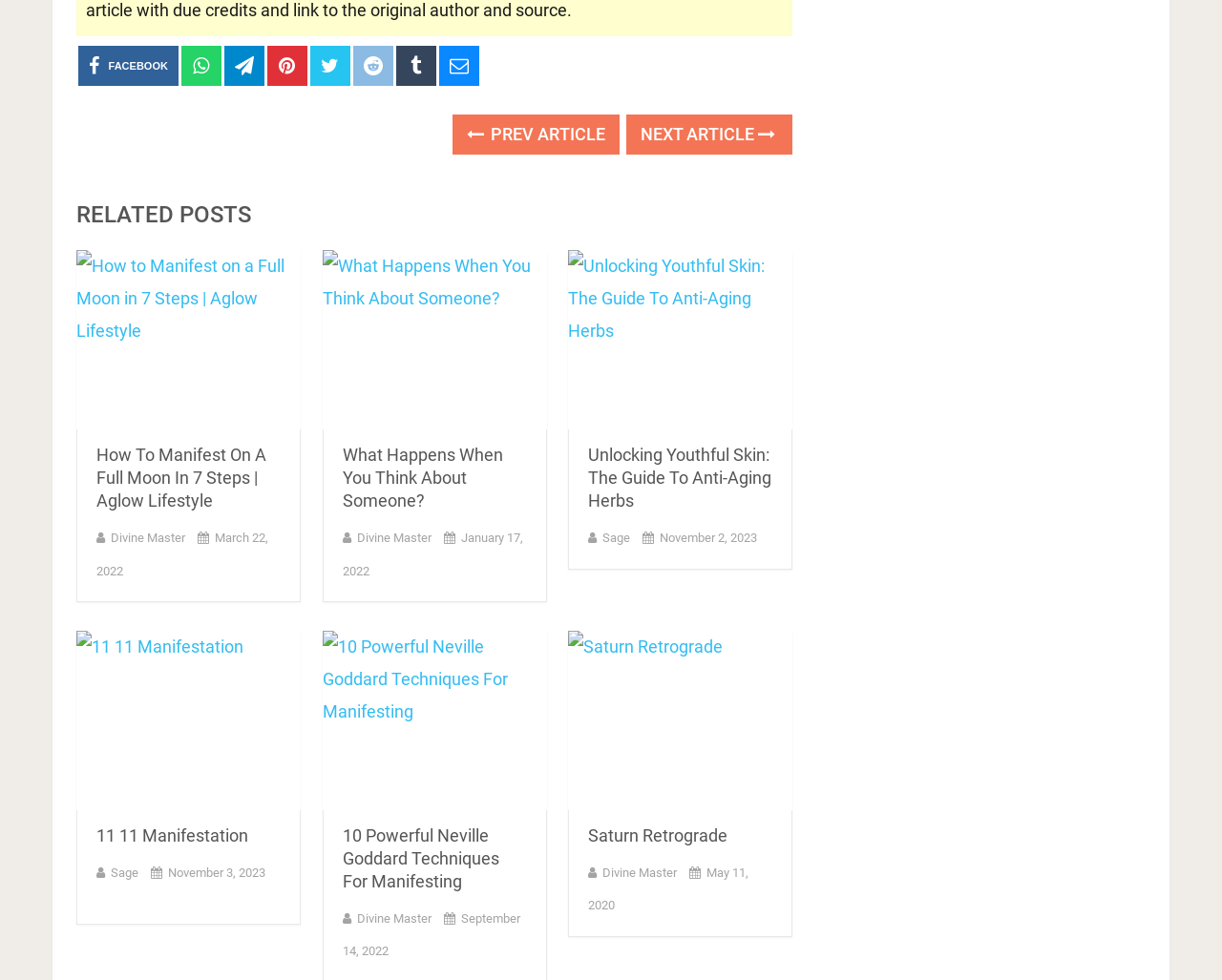Find the coordinates for the bounding box of the element with this description: "Facebook".

[0.064, 0.047, 0.146, 0.088]